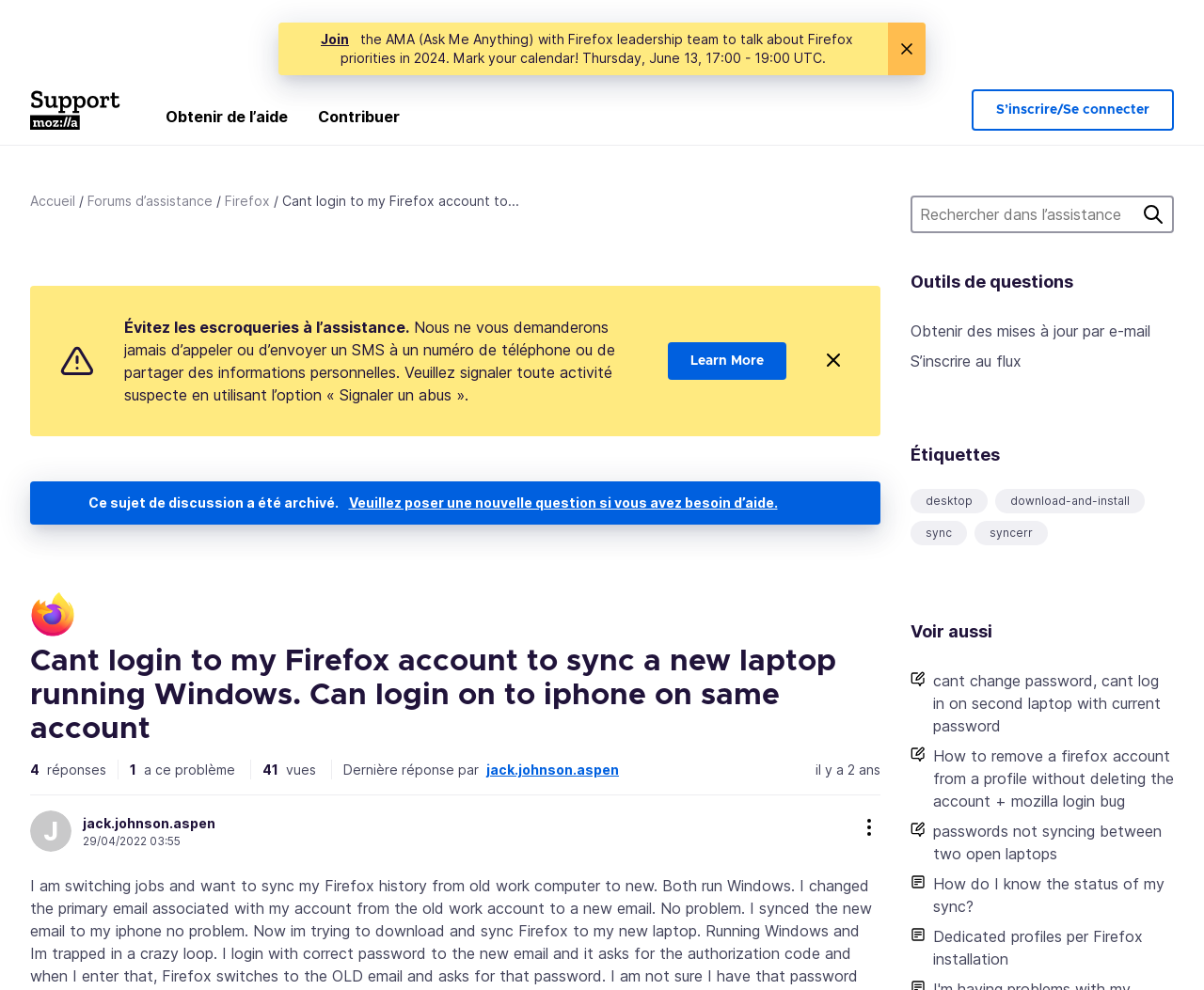Please identify the bounding box coordinates of the region to click in order to complete the given instruction: "Click the 'Learn More' link". The coordinates should be four float numbers between 0 and 1, i.e., [left, top, right, bottom].

[0.555, 0.346, 0.653, 0.384]